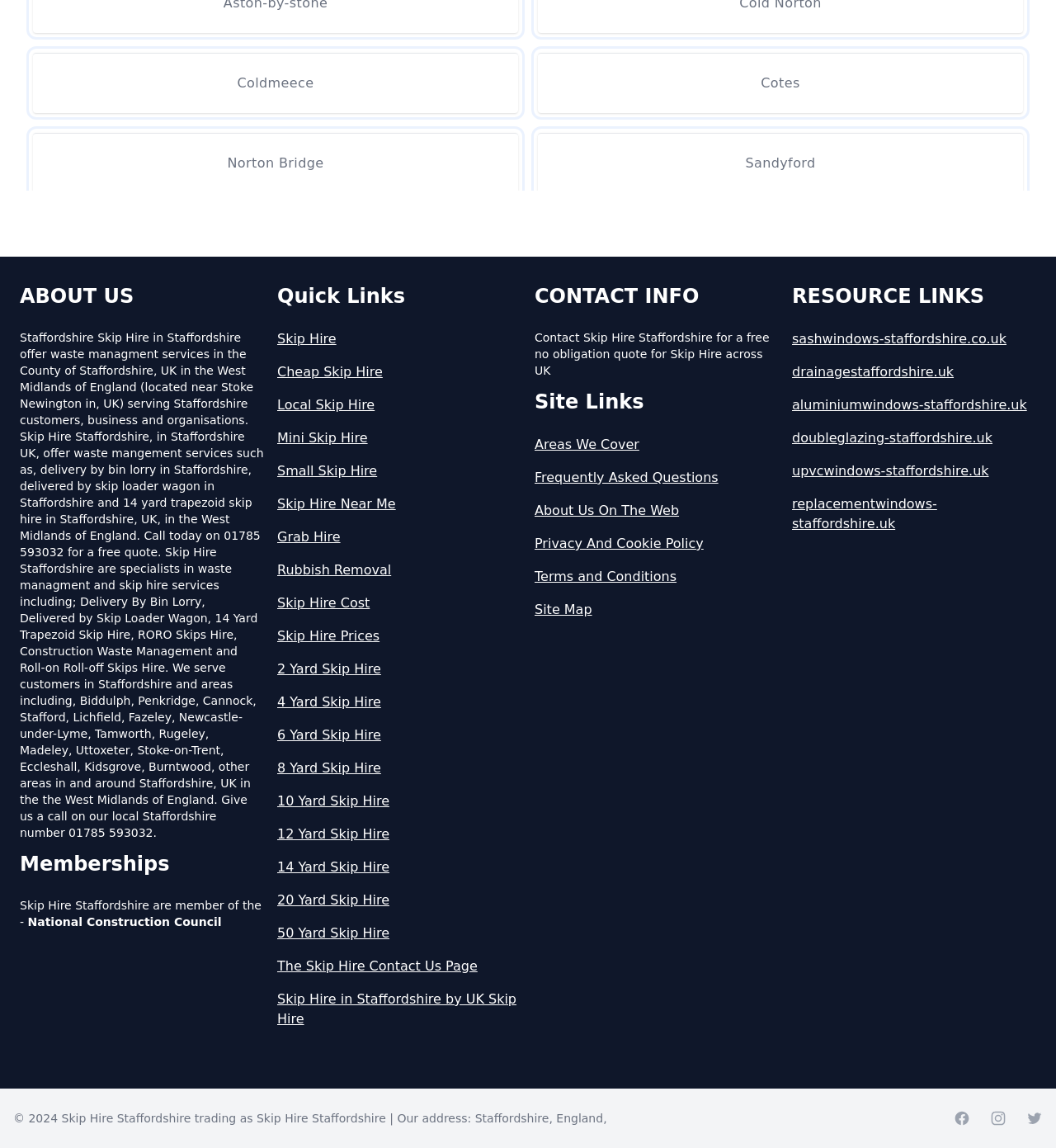Can you provide the bounding box coordinates for the element that should be clicked to implement the instruction: "Visit the National Construction Council website"?

[0.026, 0.797, 0.21, 0.809]